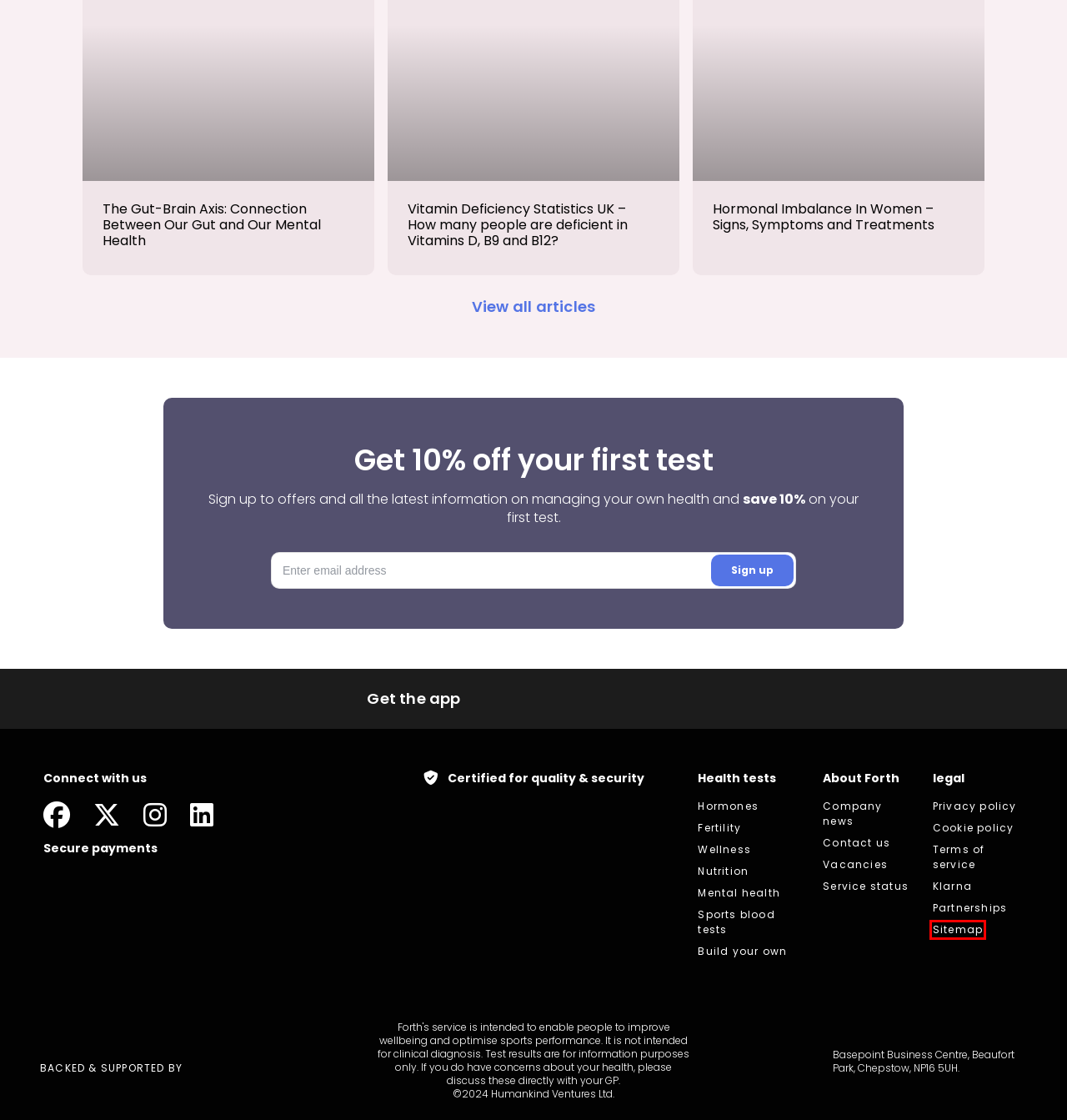Observe the provided screenshot of a webpage with a red bounding box around a specific UI element. Choose the webpage description that best fits the new webpage after you click on the highlighted element. These are your options:
A. Sports Blood Tests for Athletes | Edge
B. ‎Forth: Improve your health on the App Store
C. Forth - Private Home Blood Tests - Service Status
D. Forth Company News - Keep Up To Date On The Latest News From Forth
E. Sitemap - Forth
F. Cookie Policy - Forth
G. Partnerships home - Forth
H. Terms of Service - Forth

E